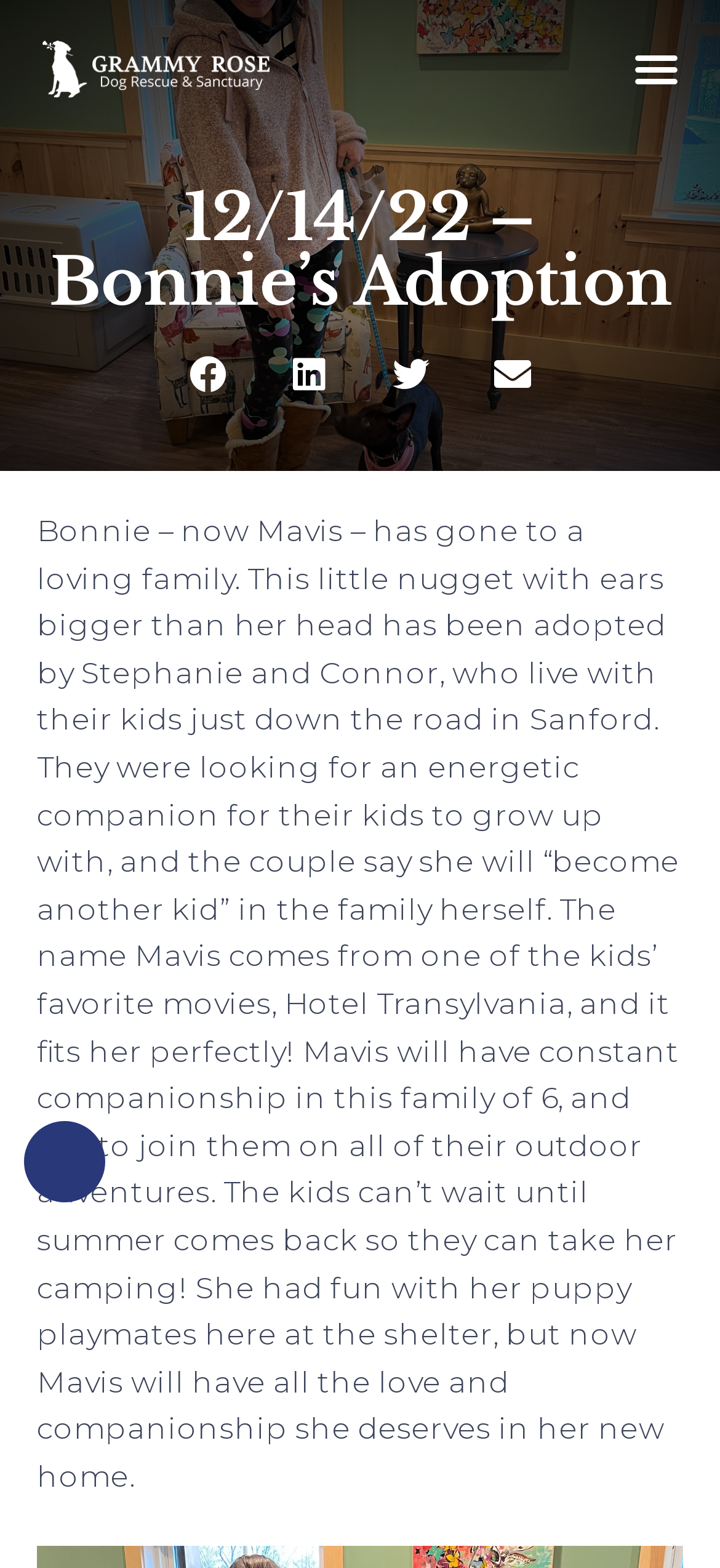Explain the webpage's layout and main content in detail.

The webpage appears to be a blog post or article about a dog adoption story. At the top left of the page, there is a logo of "Grammy Rose Dog Rescue & Sanctuary" with a link to the organization's website. Below the logo, there is a heading that reads "12/14/22 – Bonnie's Adoption". 

To the right of the logo, there is a menu toggle button. Above the heading, there is an accessibility menu button. 

The main content of the page is a paragraph of text that tells the story of Bonnie, a dog who has been adopted by a family. The text describes Bonnie's new family, including their kids, and how they will provide her with companionship and outdoor adventures. The text also mentions that Bonnie's new name is Mavis, which comes from one of the kids' favorite movies.

Below the heading, there are four social media buttons to share the story on Facebook, LinkedIn, Twitter, and email. These buttons are aligned horizontally and take up about half of the page's width.